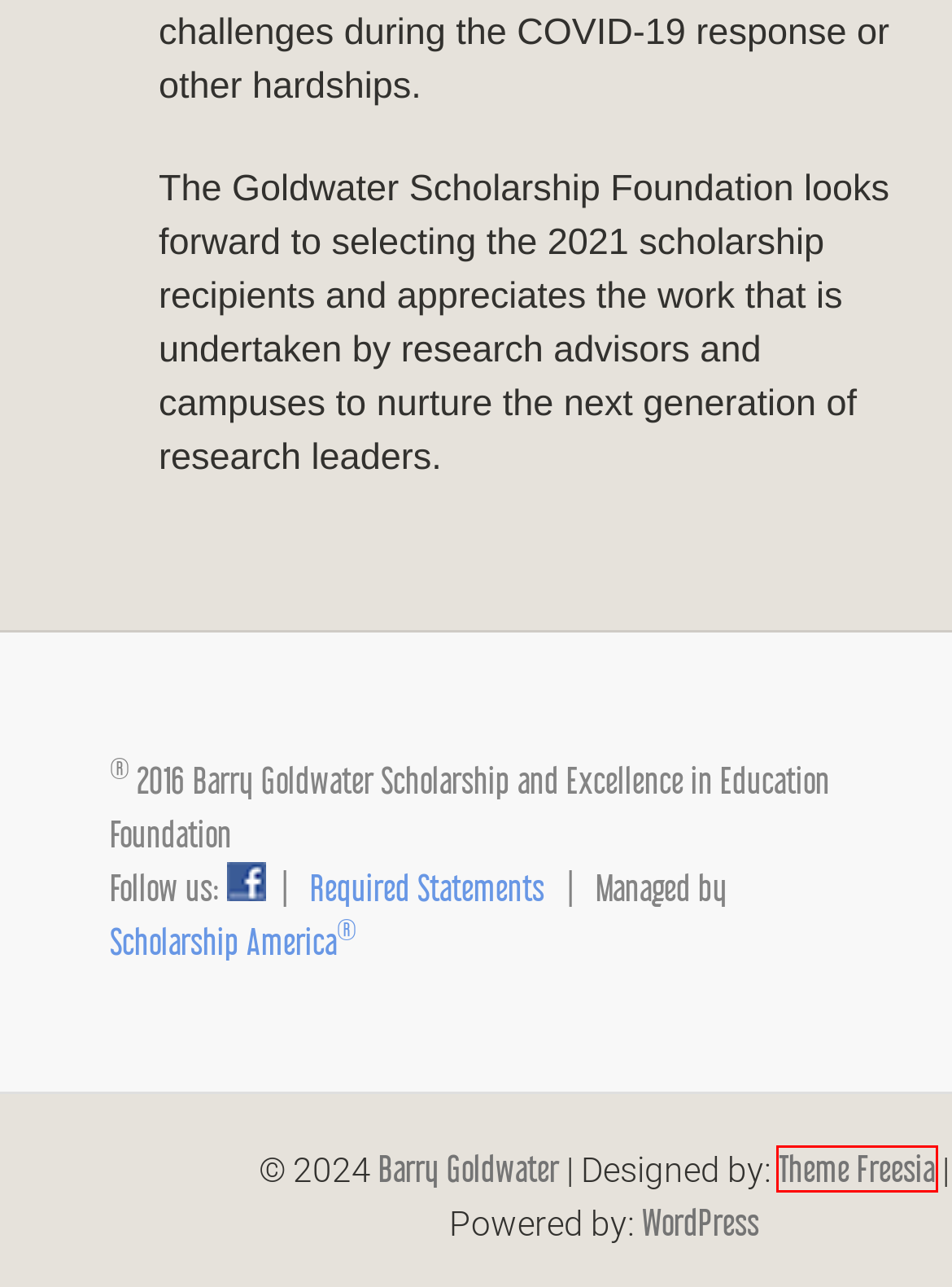A screenshot of a webpage is given, featuring a red bounding box around a UI element. Please choose the webpage description that best aligns with the new webpage after clicking the element in the bounding box. These are the descriptions:
A. Required Statements | Barry Goldwater
B. Webinars 2018-2020 | Barry Goldwater
C. Contact Us | Barry Goldwater
D. Goldwater Scholars and Mentors | Barry Goldwater
E. Scholarship Process Map | Barry Goldwater
F. Free  Premium Responsive WordPress Themes/Plugins at Theme Freesia
G. Blog Tool, Publishing Platform, and CMS – WordPress.org
H. Scholarship Awardees Information | Barry Goldwater

F